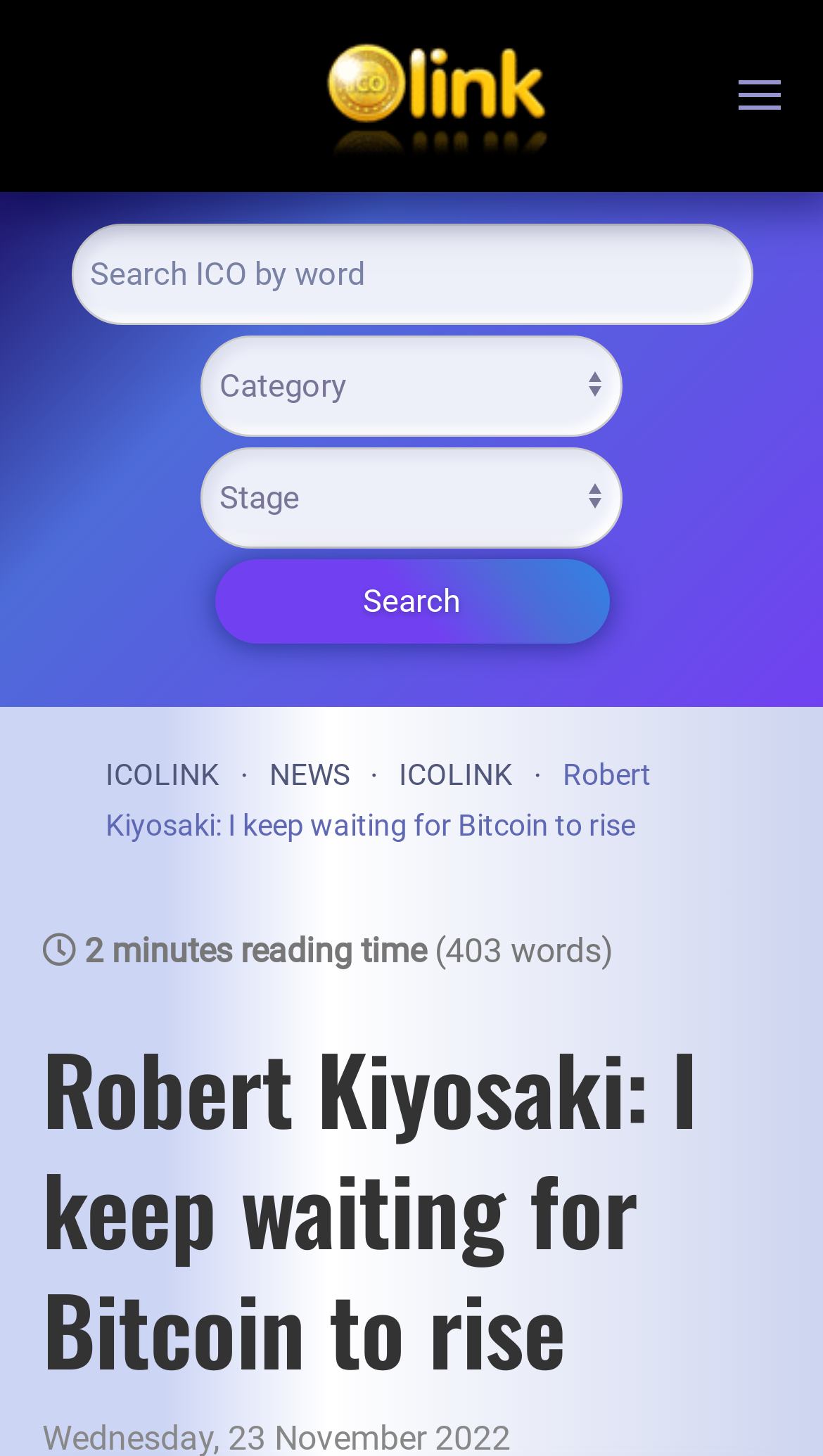Locate the coordinates of the bounding box for the clickable region that fulfills this instruction: "Go to FL interface".

None